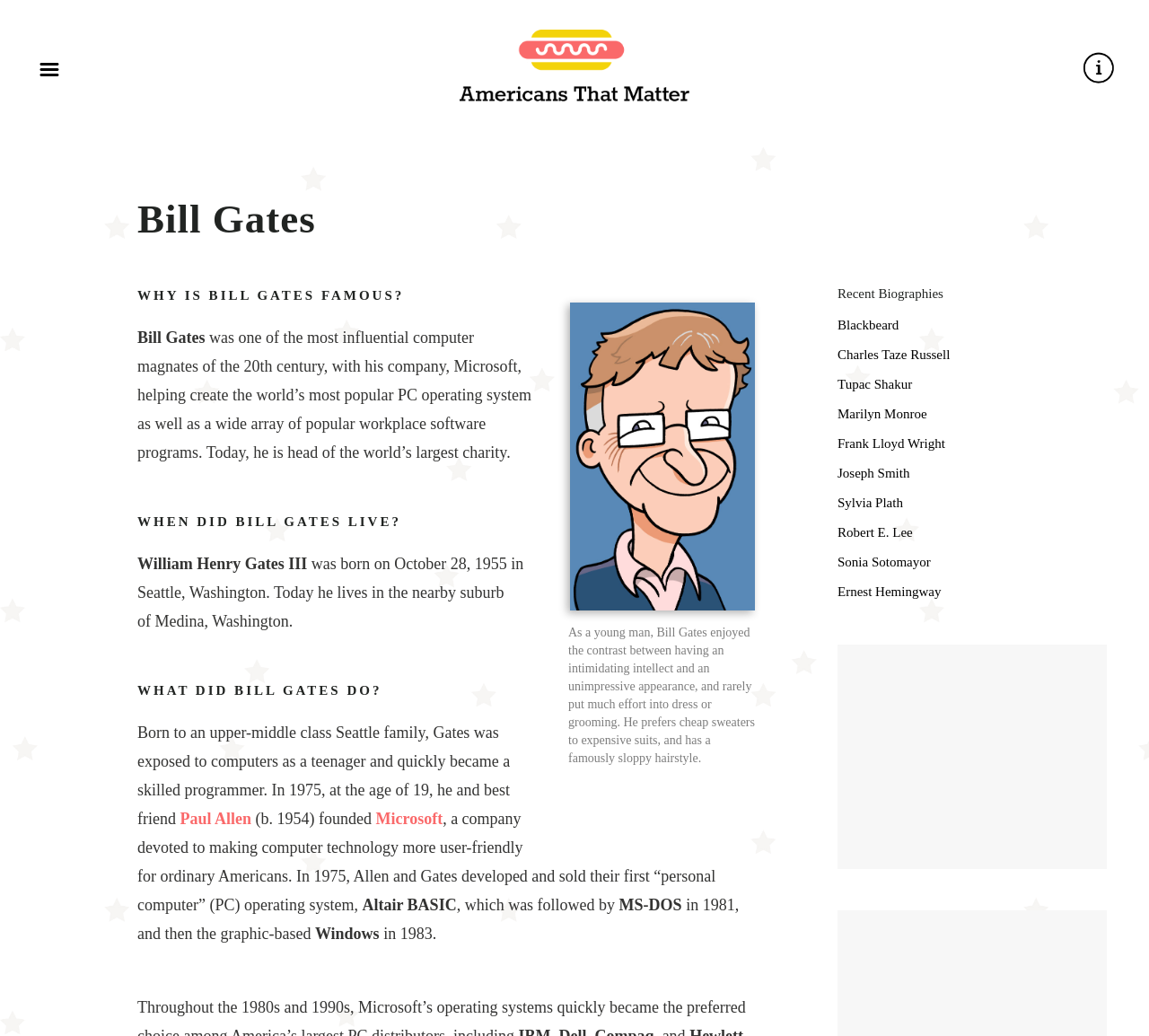What company did Bill Gates co-found?
Offer a detailed and exhaustive answer to the question.

I found the answer by reading the text that says 'In 1975, at the age of 19, he and best friend Paul Allen founded Microsoft, a company devoted to making computer technology more user-friendly for ordinary Americans.'